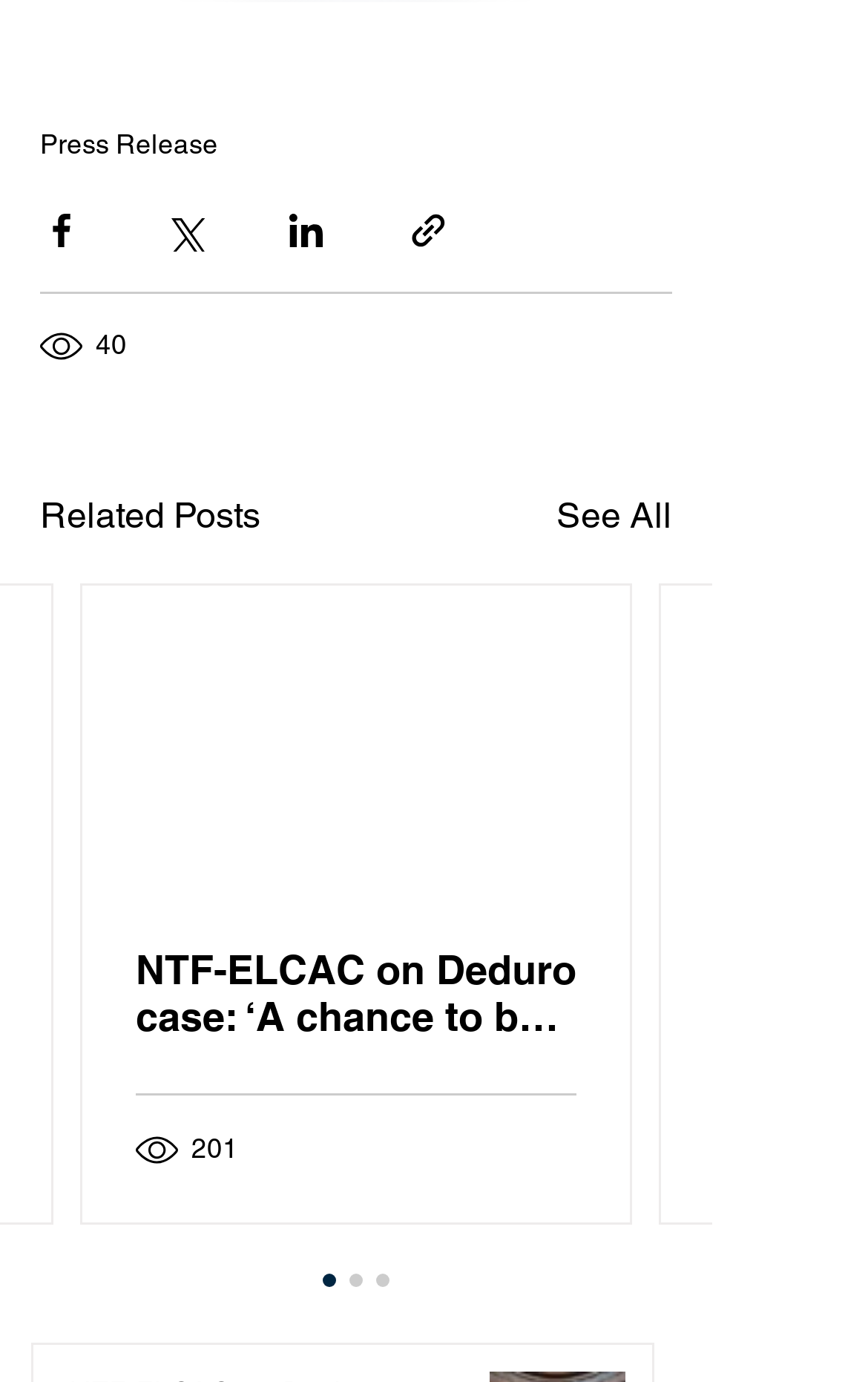Extract the bounding box coordinates for the HTML element that matches this description: "33". The coordinates should be four float numbers between 0 and 1, i.e., [left, top, right, bottom].

[0.823, 0.816, 0.928, 0.847]